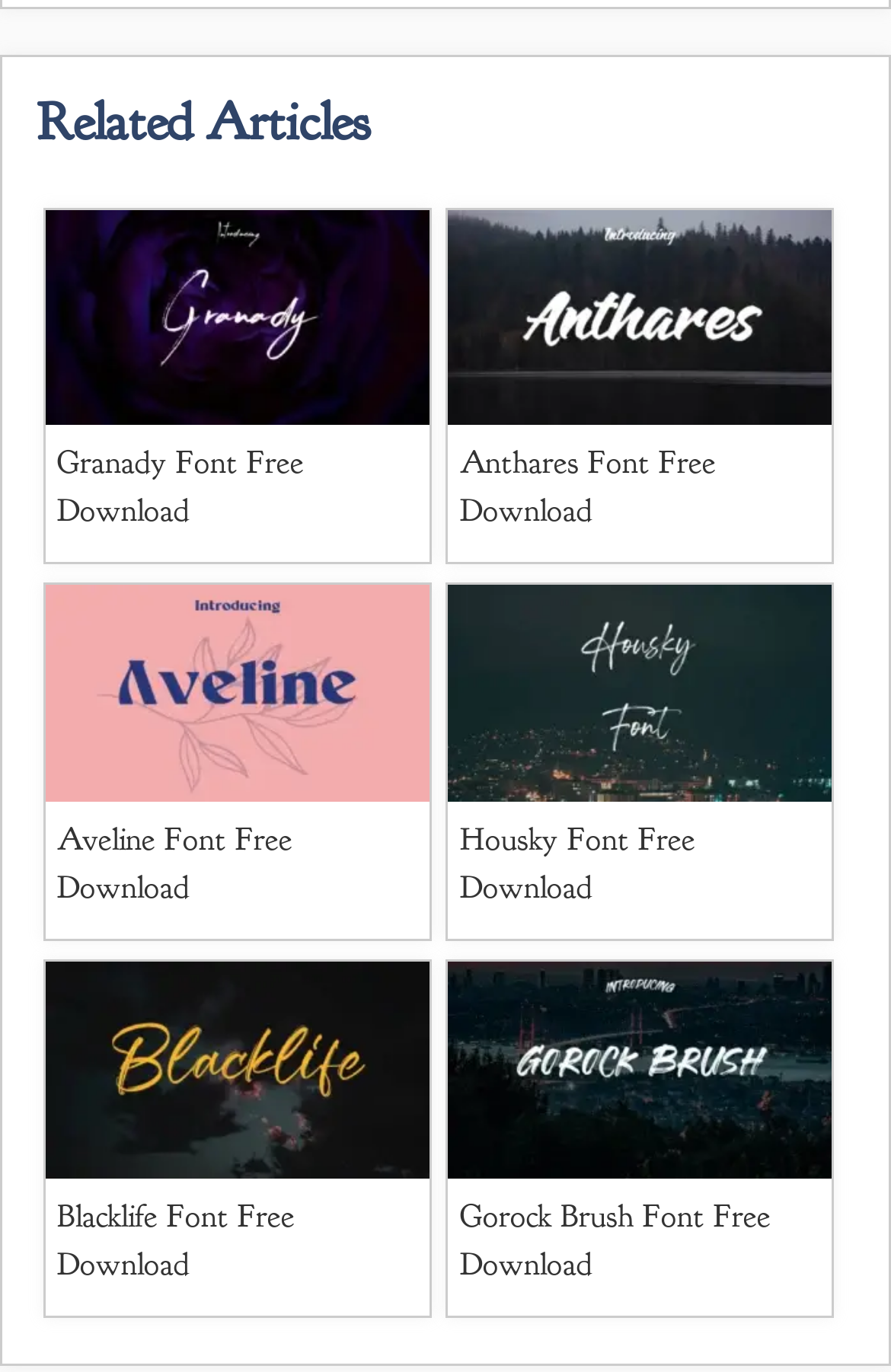Determine the bounding box for the UI element that matches this description: "Lego House Font Free Download".

[0.283, 0.043, 0.778, 0.075]